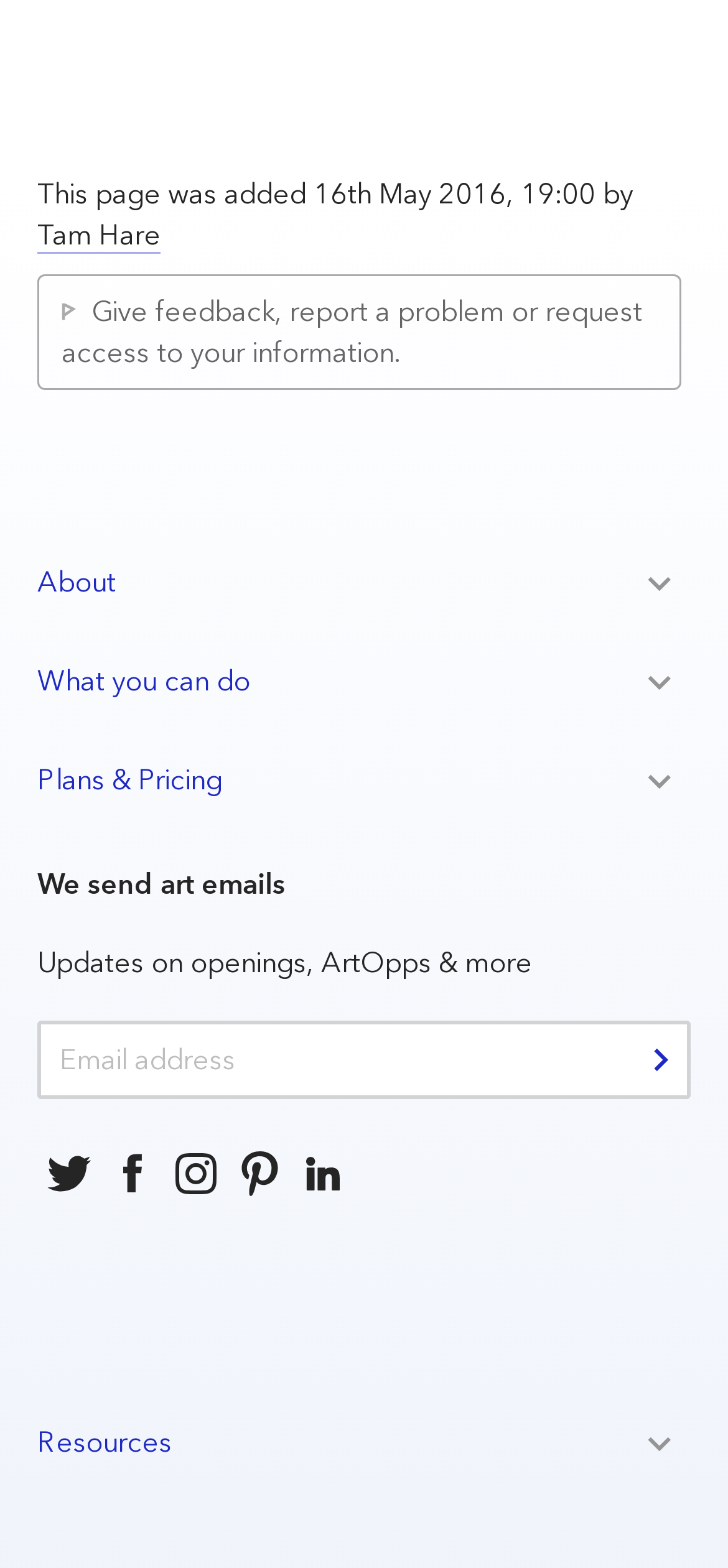What type of content is sent via email?
Based on the screenshot, give a detailed explanation to answer the question.

The static text 'Updates on openings, ArtOpps & more' suggests that the website sends emails with updates on art-related topics.